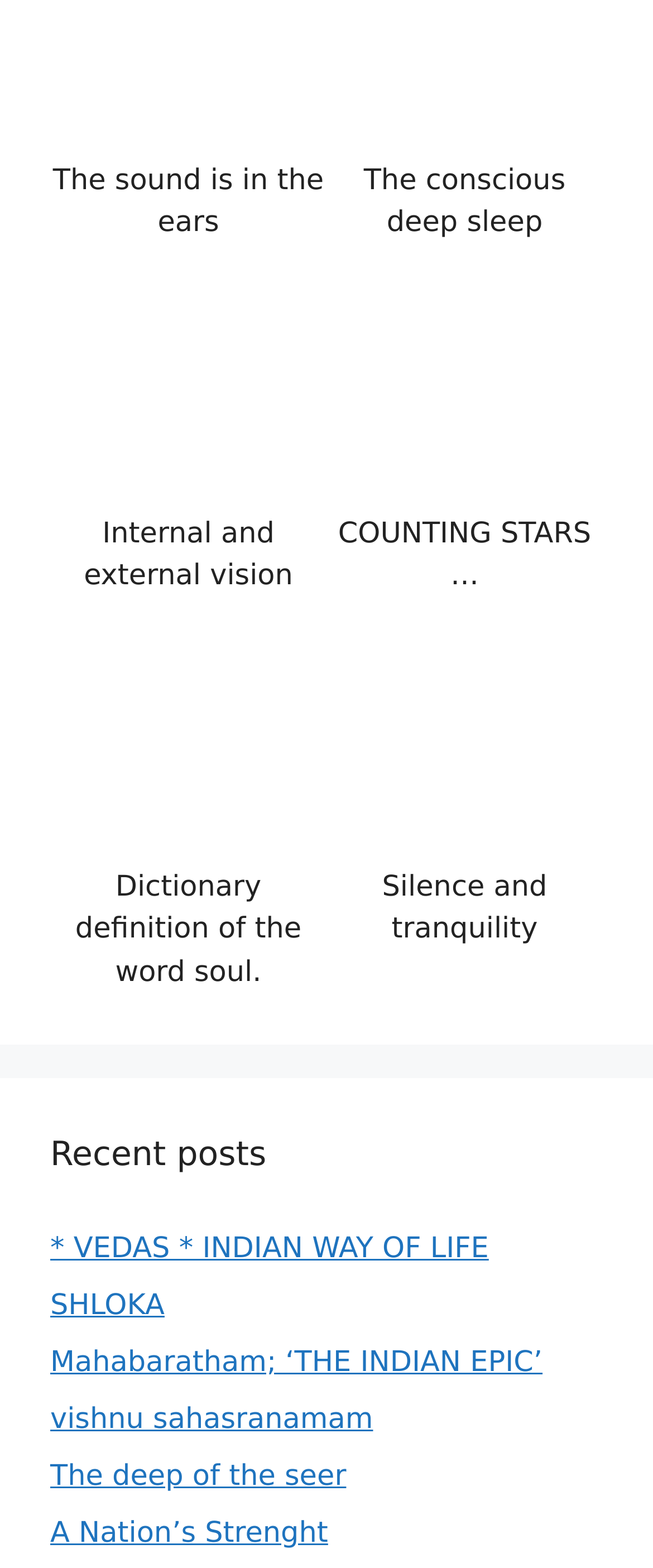Please find the bounding box coordinates for the clickable element needed to perform this instruction: "Check the link 'The deep of the seer'".

[0.077, 0.931, 0.53, 0.952]